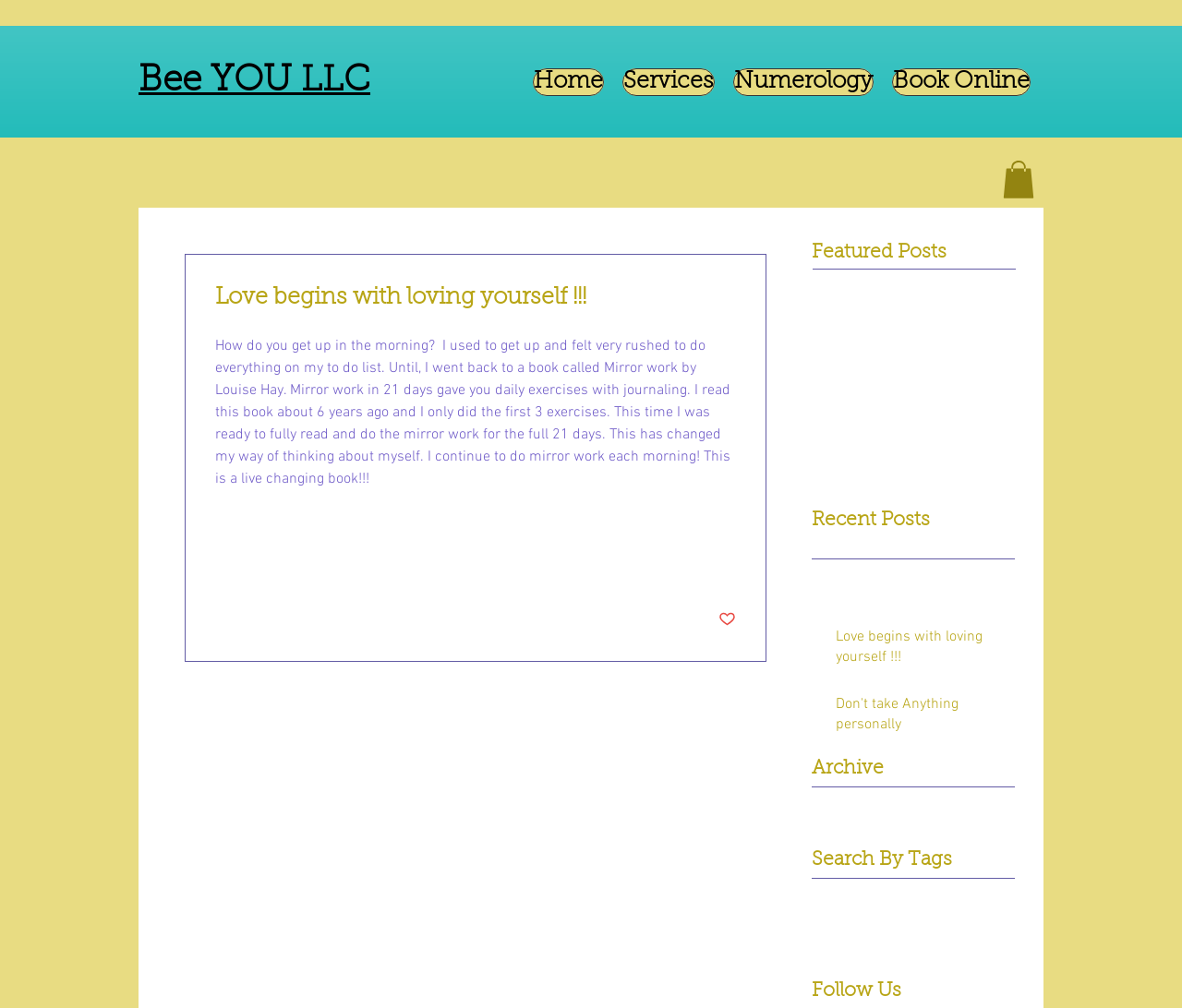What is the category of the posts listed?
Using the image provided, answer with just one word or phrase.

Recent Posts